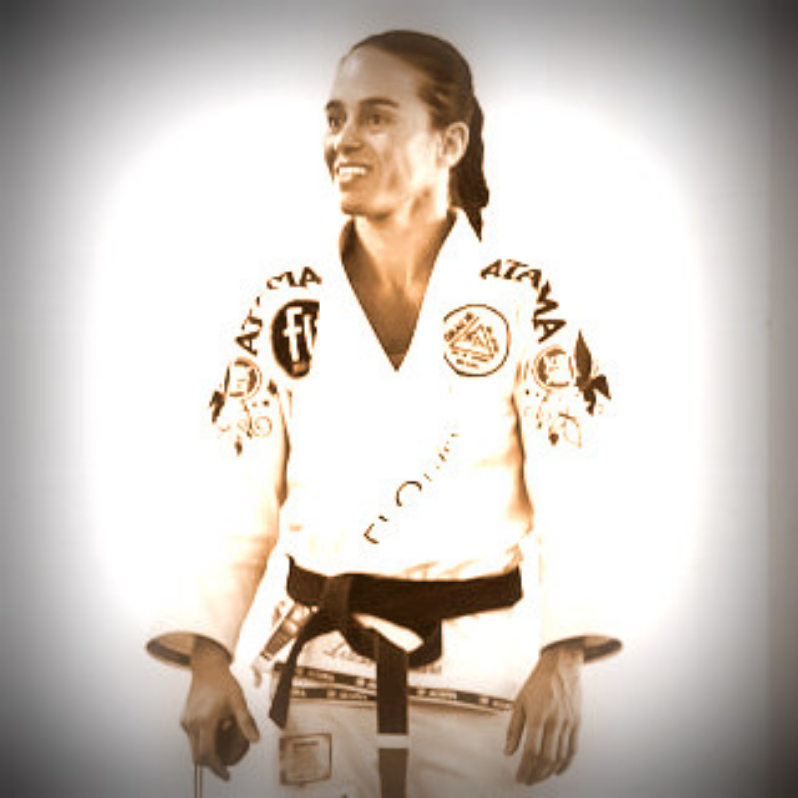Provide a comprehensive description of the image.

The image captures a woman in a Brazilian Jiu-Jitsu gi, showcasing her confident demeanor as she stands with a slight smile. Her attire, which features the Atama logo prominently on the shoulders, adds a touch of authenticity to her presence in the martial arts community. The contrast between the light background and the warm tones in the image creates a dynamic focus on her expression and form. The black belt around her waist signifies her advanced level of skill and dedication to the discipline. This moment seems to encapsulate her role not only as a practitioner but also as a potential instructor or leader in the sport, resonating with the theme of empowerment and community highlighted in the article "Leticia Ribeiro Women’s Grappling Camp Leaves a Mark on the Texas BJJ Community."